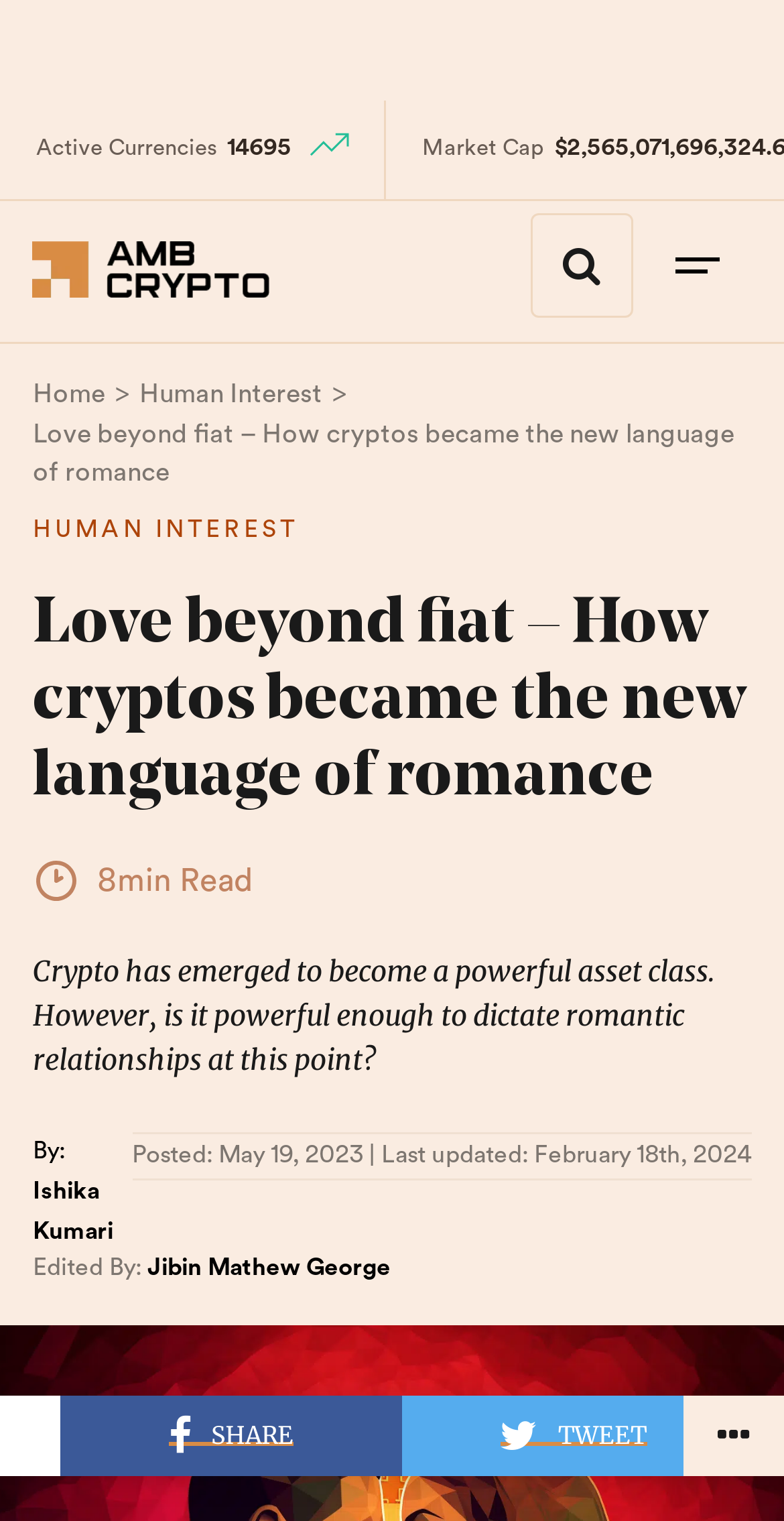Extract the primary heading text from the webpage.

Love beyond fiat – How cryptos became the new language of romance